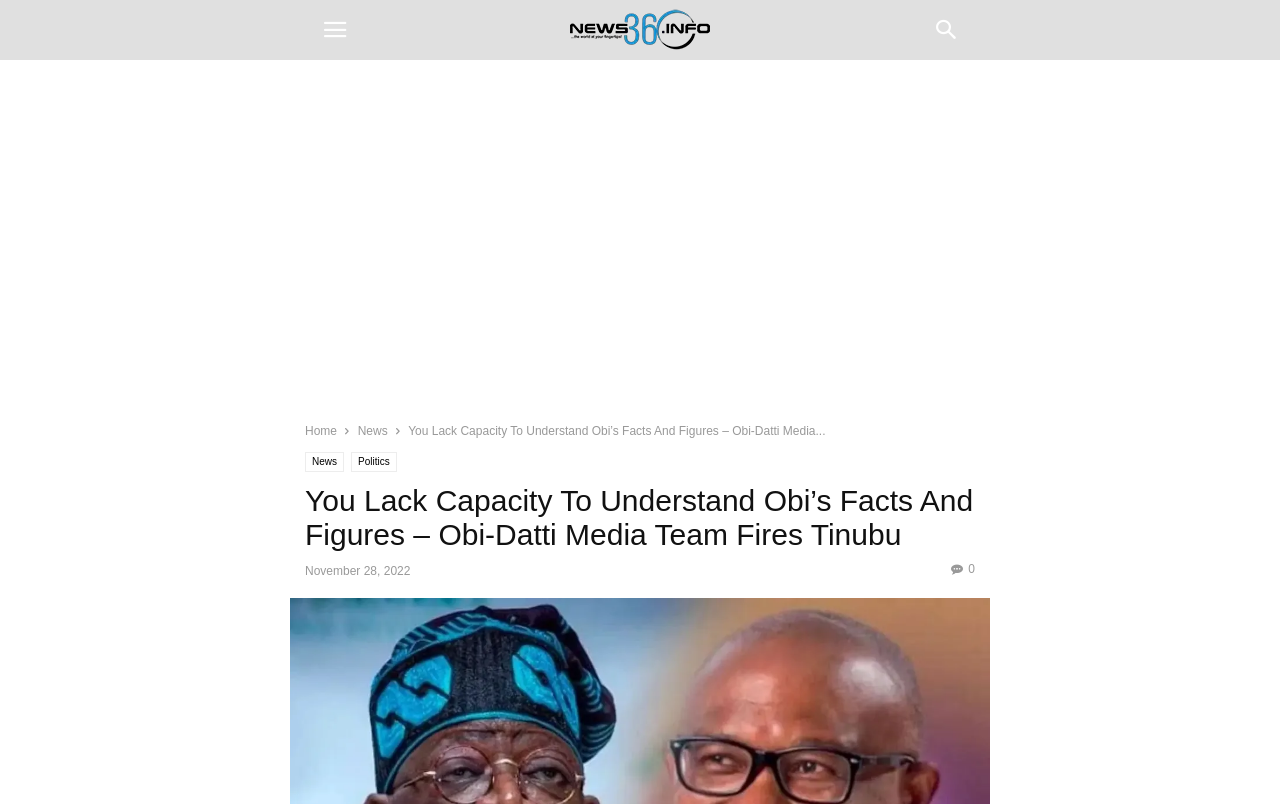Answer in one word or a short phrase: 
How many main navigation links are there?

2